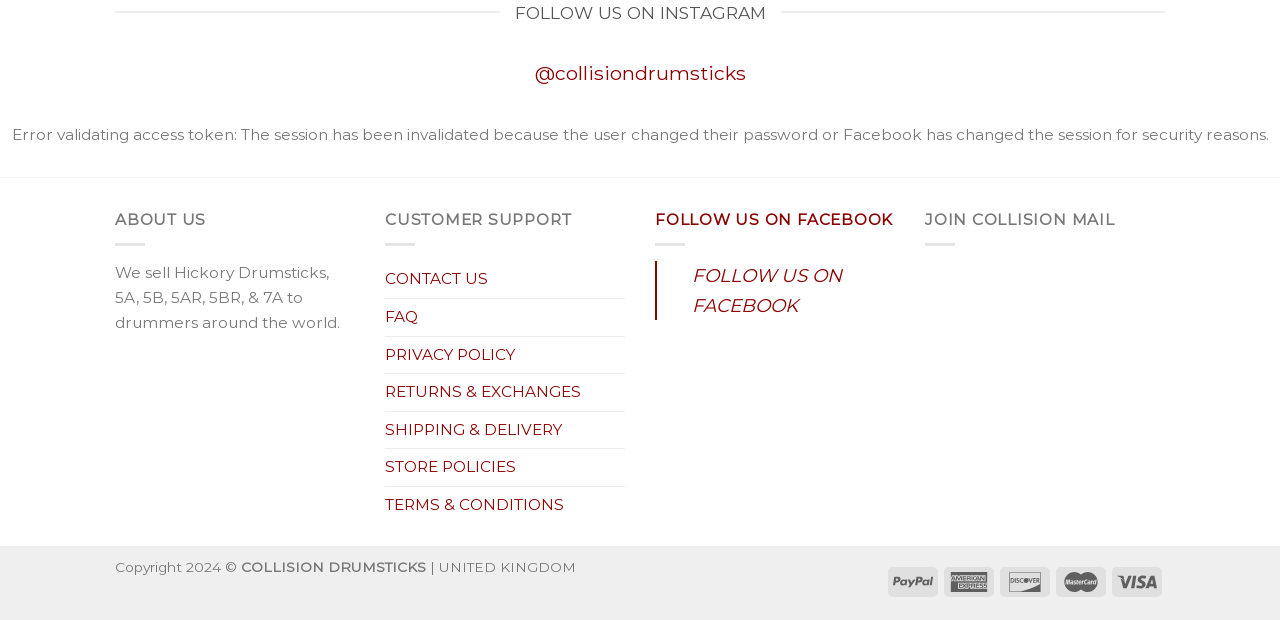Please indicate the bounding box coordinates of the element's region to be clicked to achieve the instruction: "go to customer support". Provide the coordinates as four float numbers between 0 and 1, i.e., [left, top, right, bottom].

[0.301, 0.339, 0.446, 0.37]